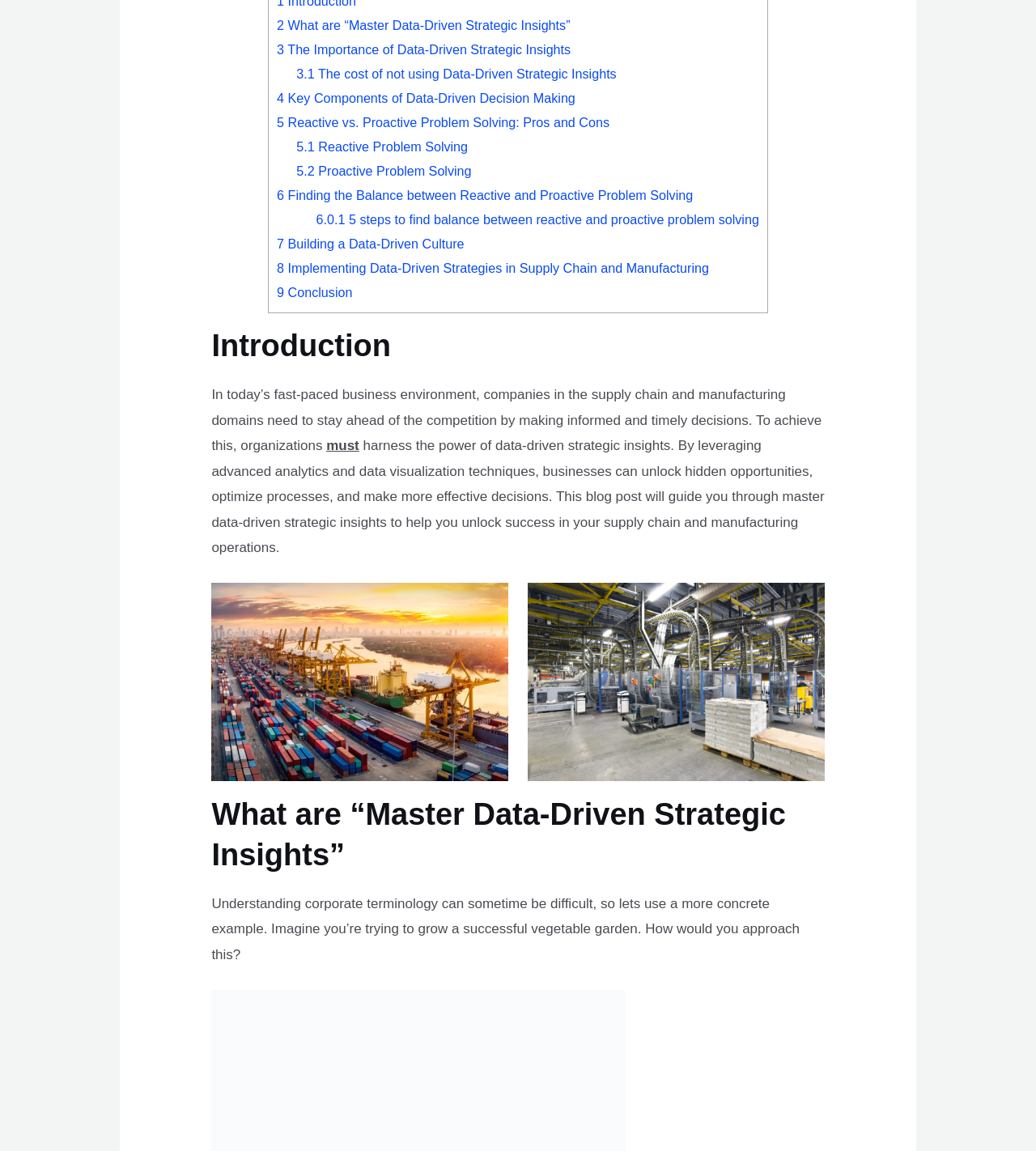Please find the bounding box for the following UI element description. Provide the coordinates in (top-left x, top-left y, bottom-right x, bottom-right y) format, with values between 0 and 1: 9 Conclusion

[0.267, 0.247, 0.34, 0.26]